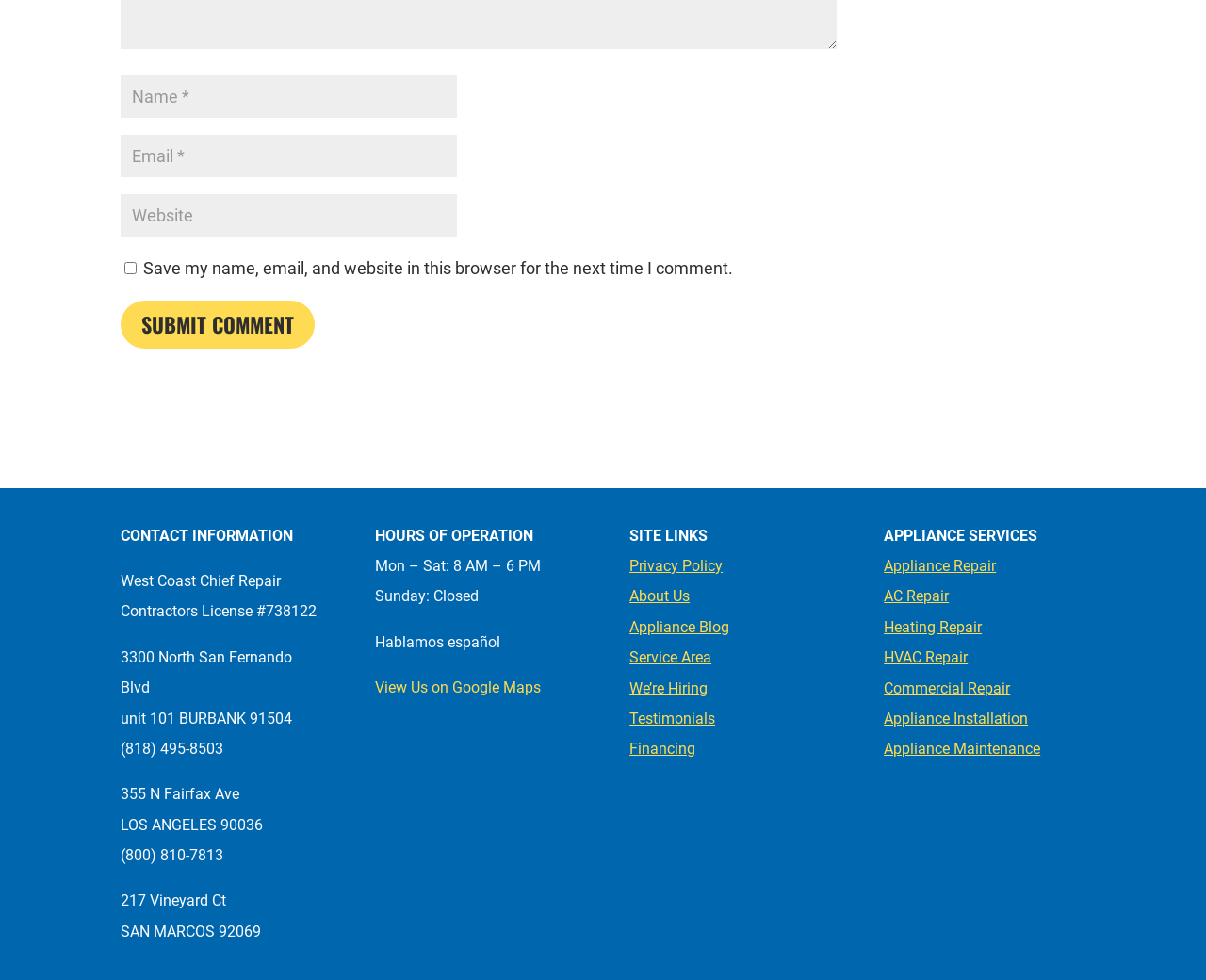Please find the bounding box coordinates of the element that you should click to achieve the following instruction: "Enter your name". The coordinates should be presented as four float numbers between 0 and 1: [left, top, right, bottom].

[0.1, 0.077, 0.379, 0.12]